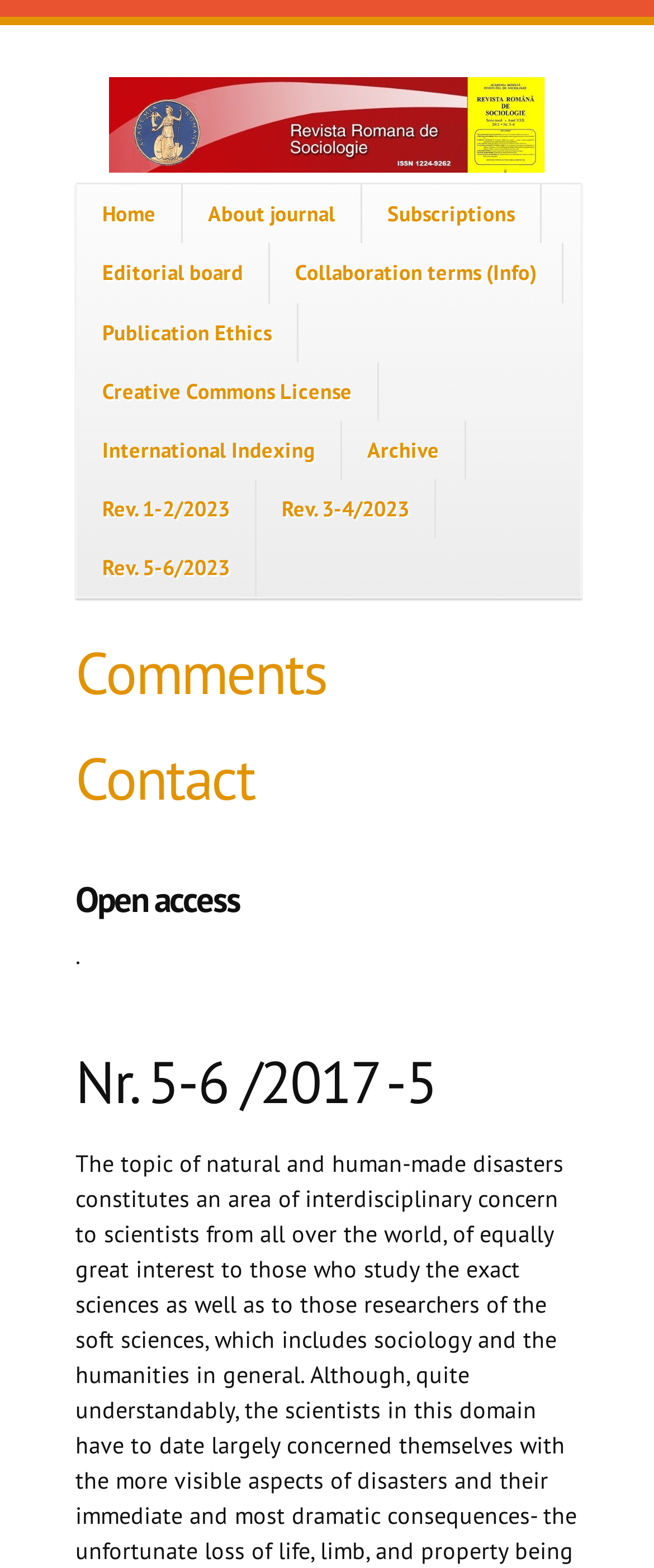From the webpage screenshot, predict the bounding box of the UI element that matches this description: "Collaboration terms (Info)".

[0.413, 0.155, 0.859, 0.193]